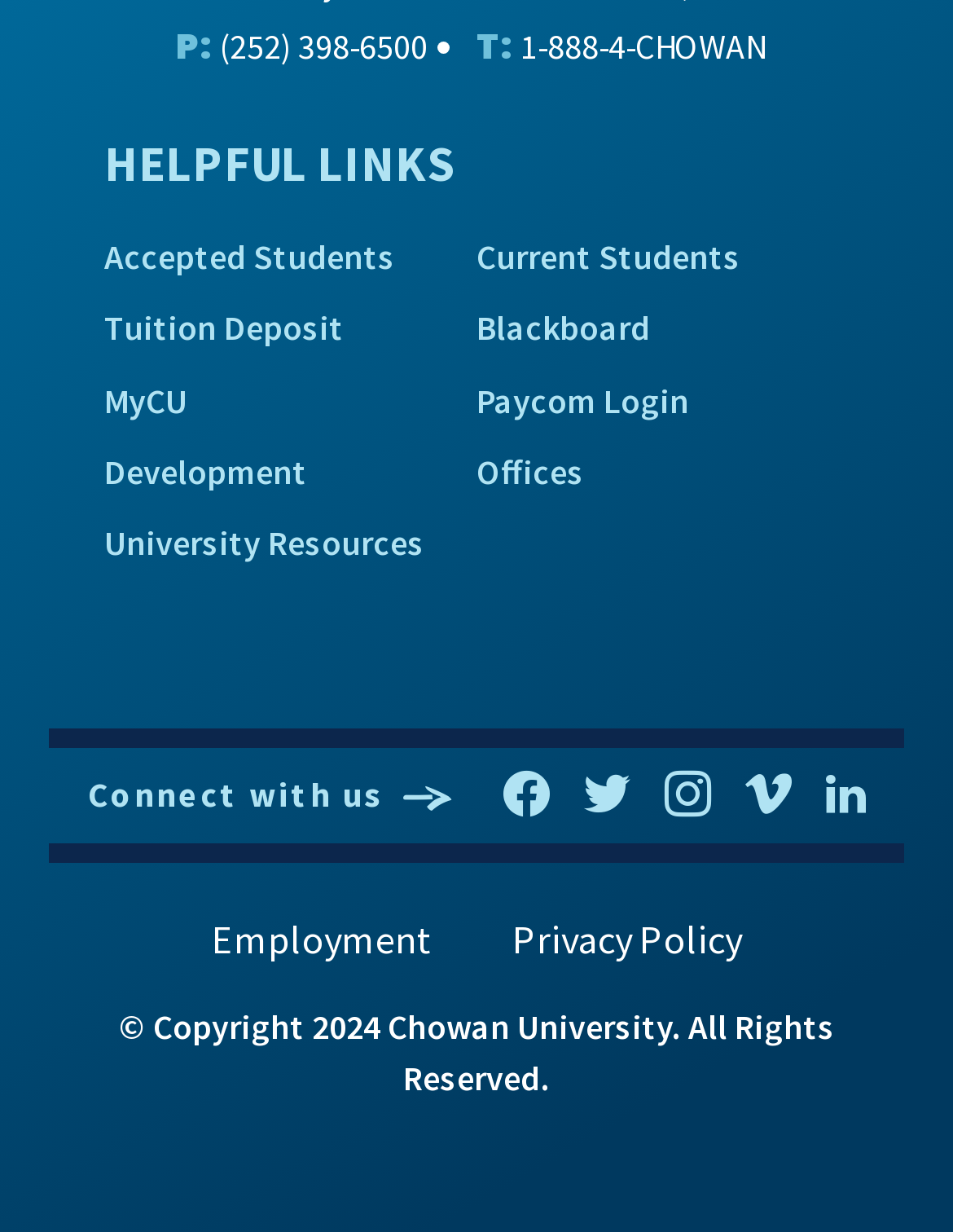What are the types of students that can get help?
Please respond to the question with a detailed and thorough explanation.

I found the types of students that can get help by looking at the menu items under the 'helpful Links' navigation, which include 'Accepted Students' and 'Current Students'.